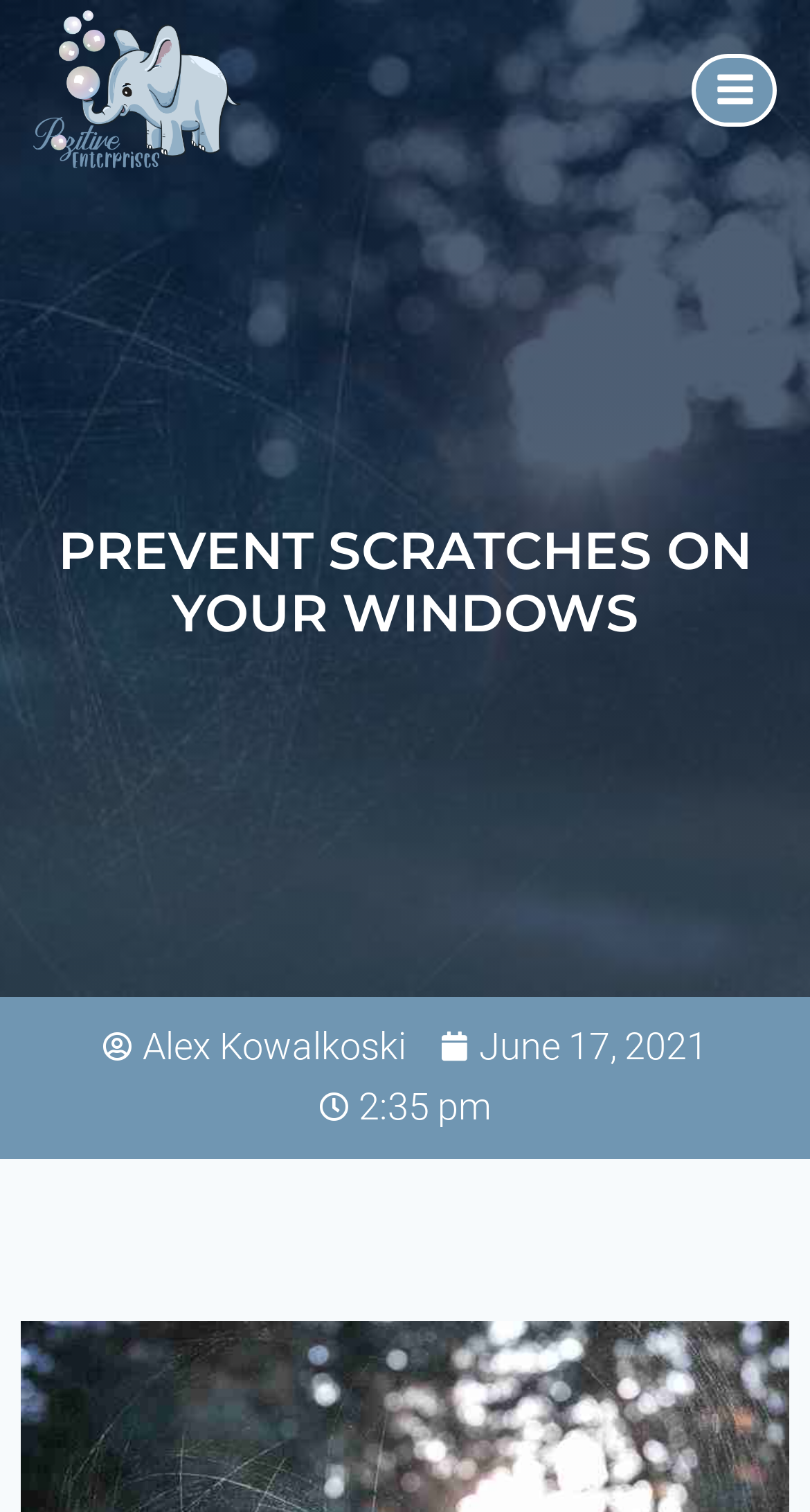Locate and extract the headline of this webpage.

PREVENT SCRATCHES ON YOUR WINDOWS